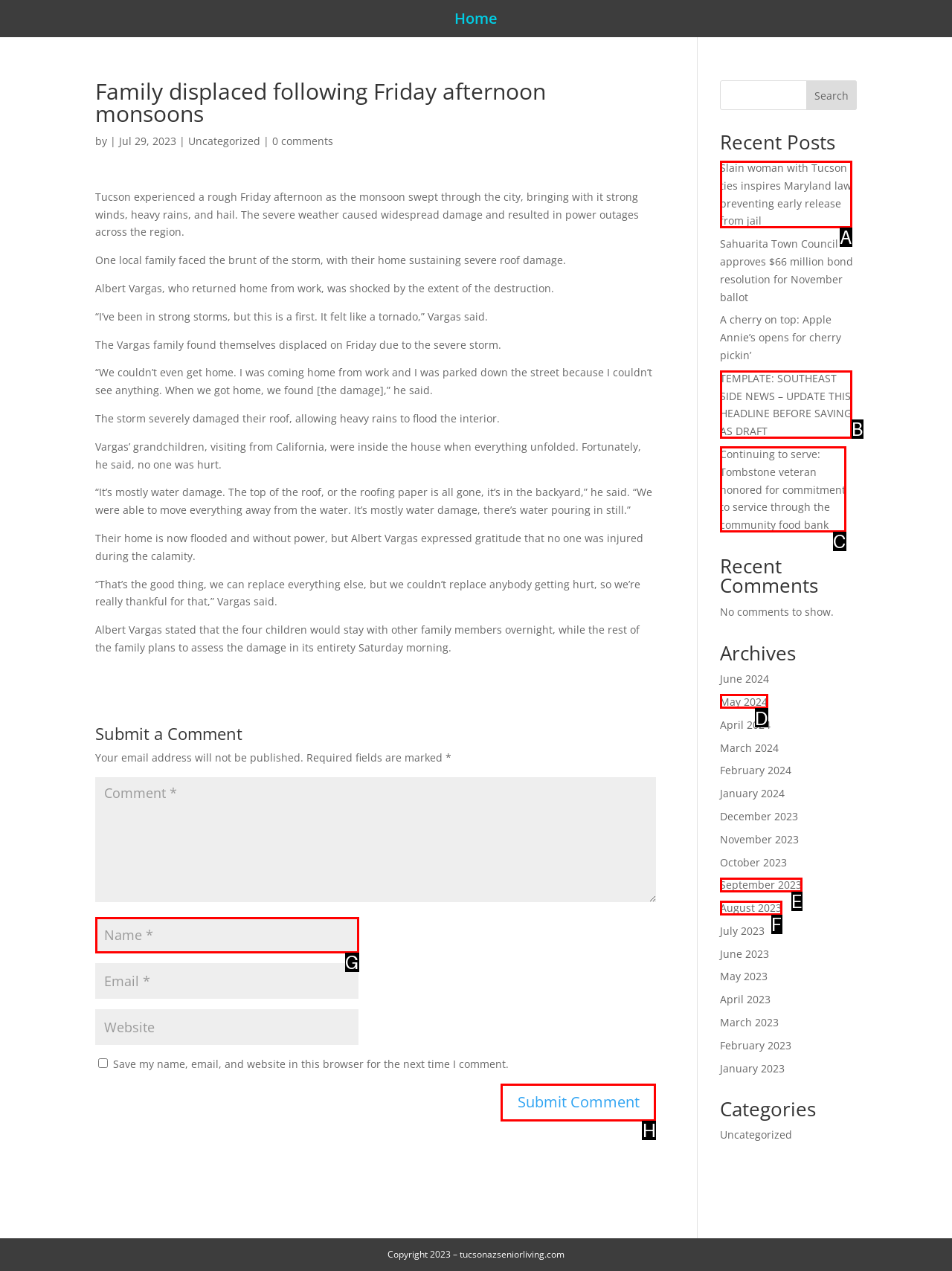Looking at the description: August 2023, identify which option is the best match and respond directly with the letter of that option.

F